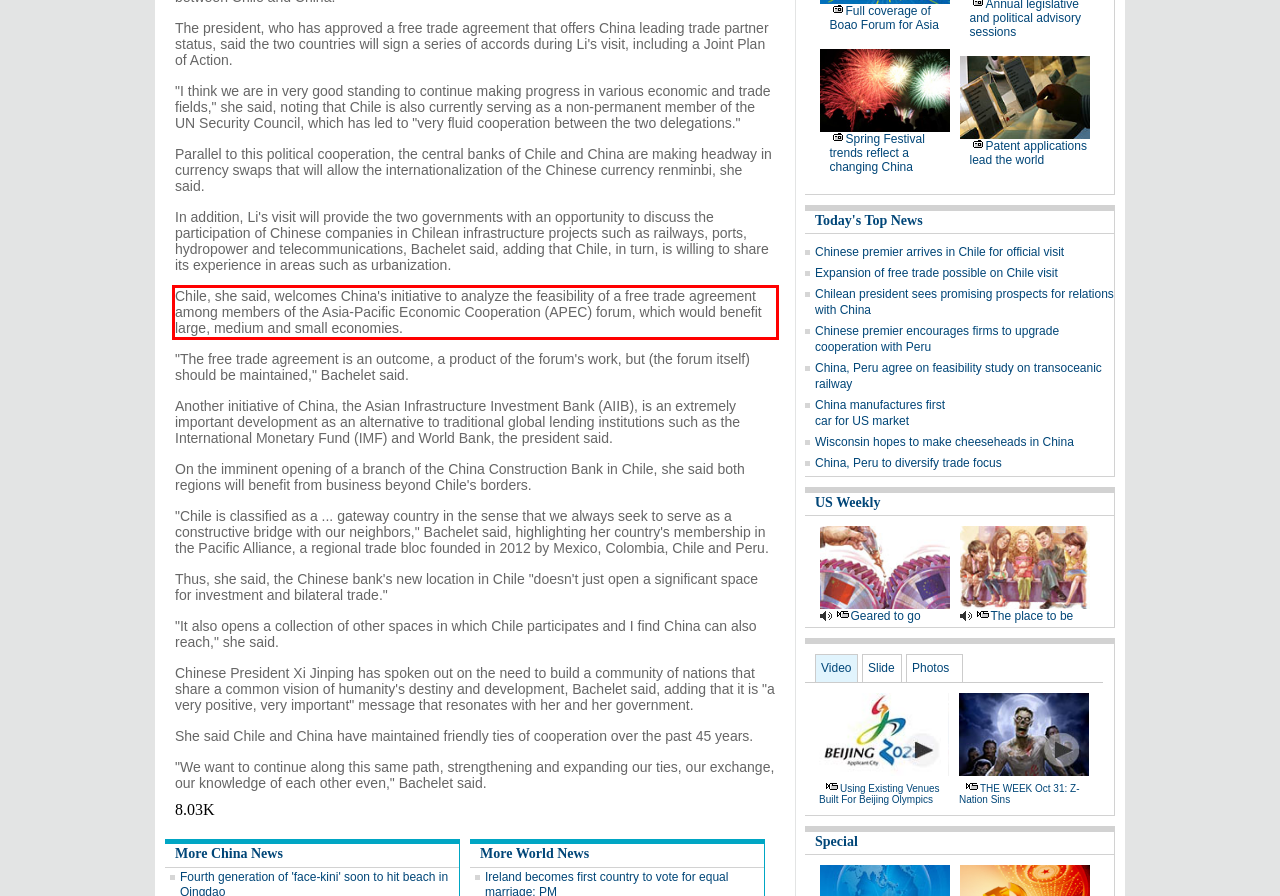You are provided with a webpage screenshot that includes a red rectangle bounding box. Extract the text content from within the bounding box using OCR.

Chile, she said, welcomes China's initiative to analyze the feasibility of a free trade agreement among members of the Asia-Pacific Economic Cooperation (APEC) forum, which would benefit large, medium and small economies.